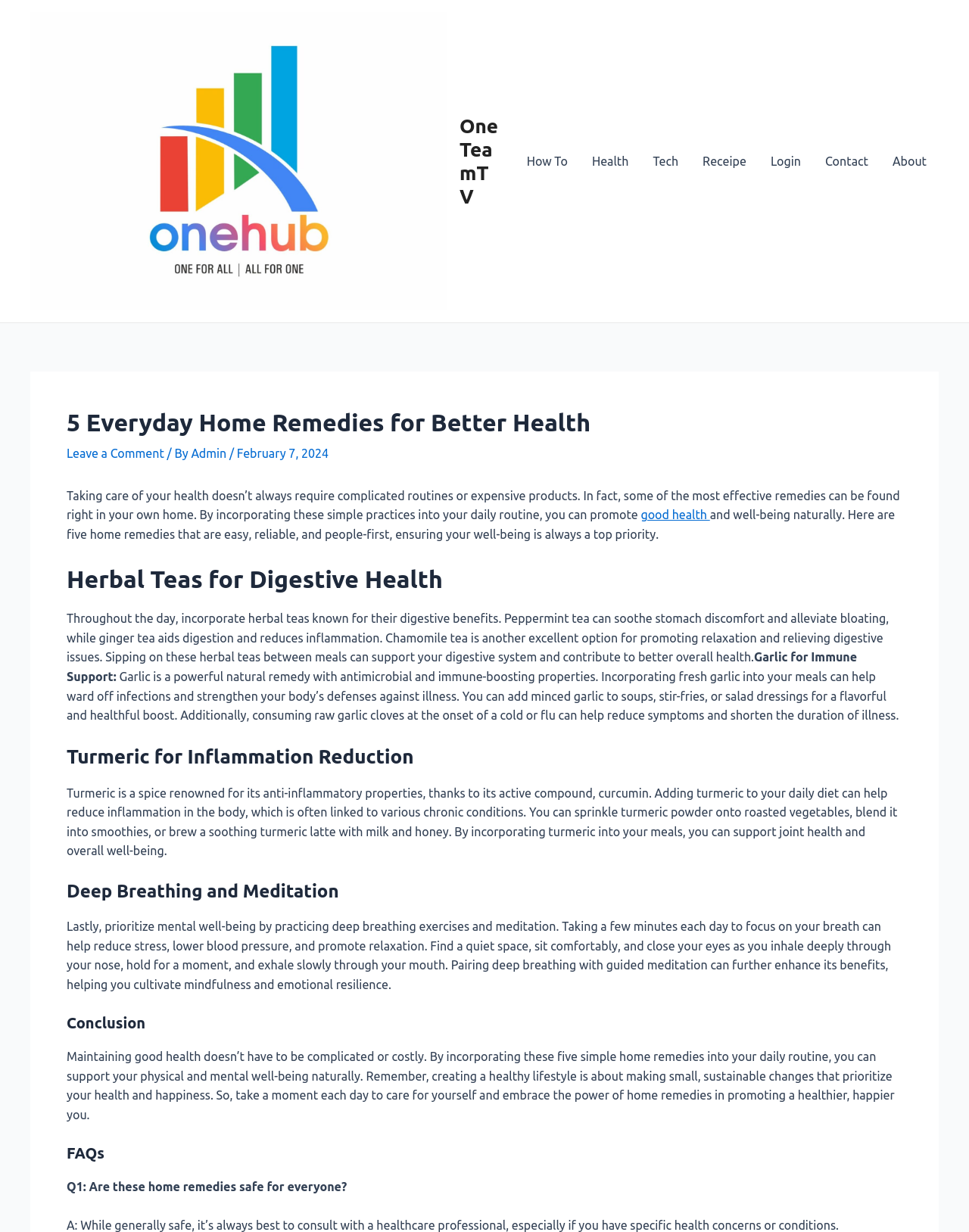Identify the bounding box coordinates for the element you need to click to achieve the following task: "Click on the 'How To' link". Provide the bounding box coordinates as four float numbers between 0 and 1, in the form [left, top, right, bottom].

[0.531, 0.106, 0.598, 0.155]